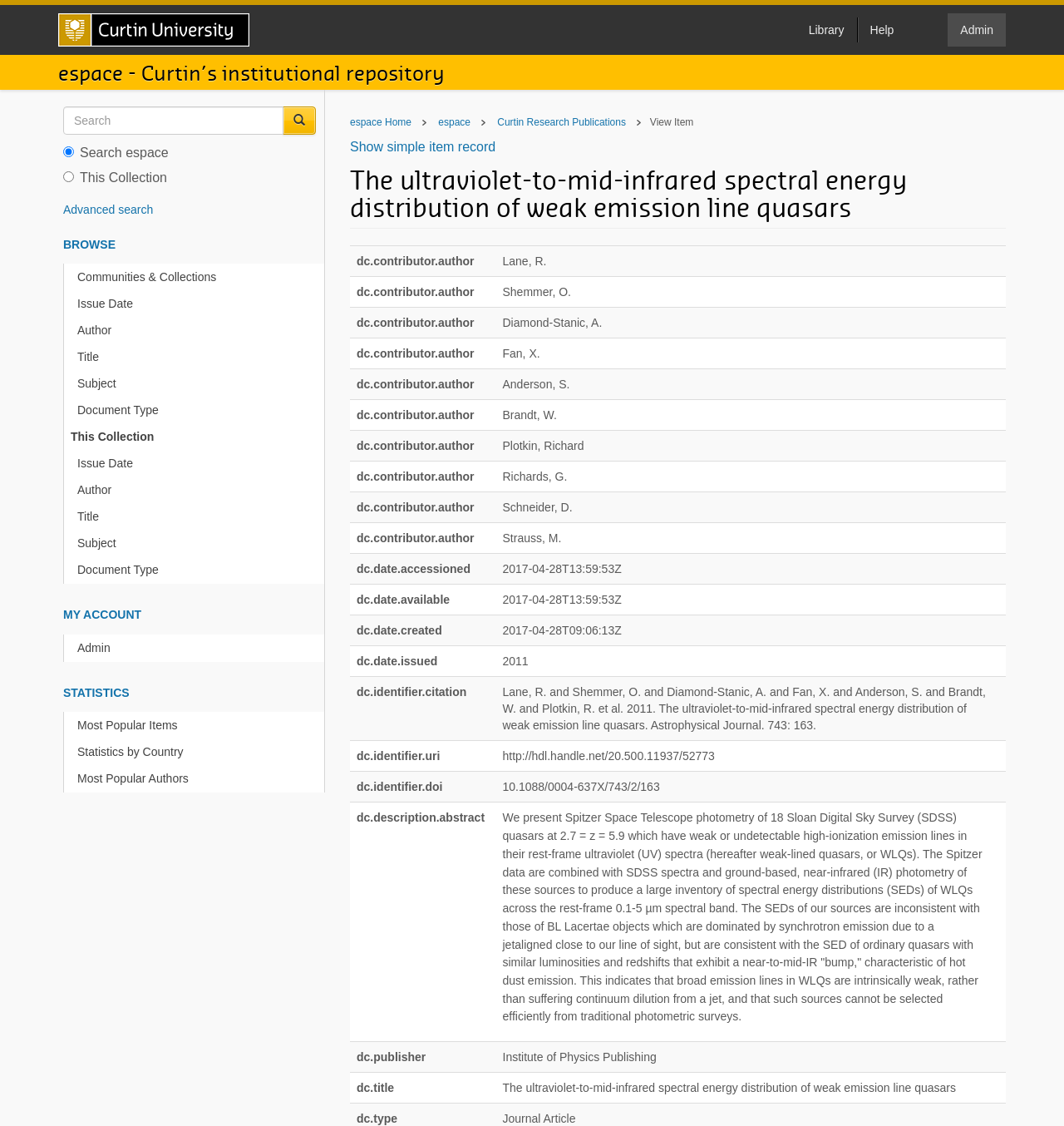Find and indicate the bounding box coordinates of the region you should select to follow the given instruction: "View Item".

[0.611, 0.104, 0.652, 0.114]